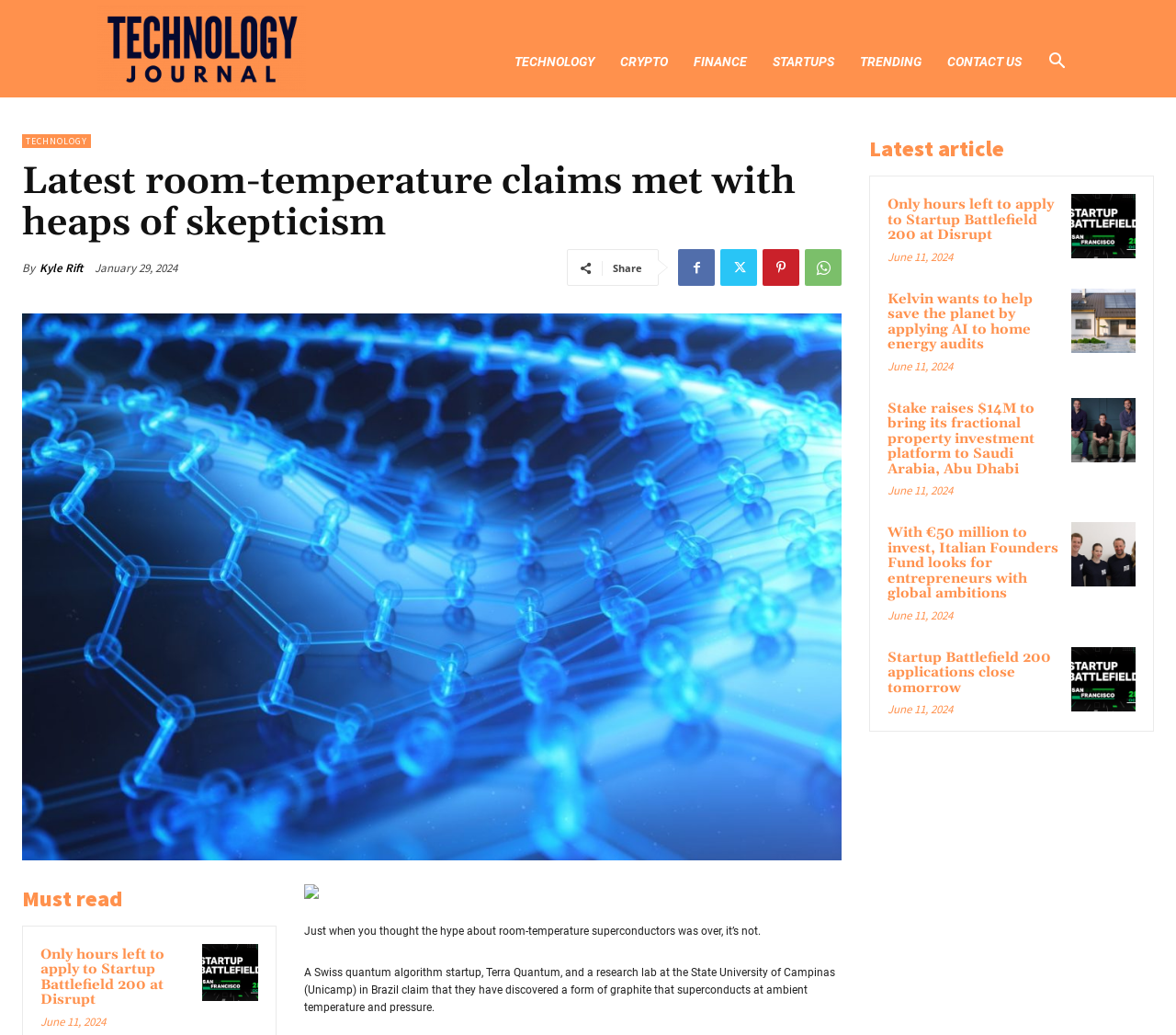Indicate the bounding box coordinates of the clickable region to achieve the following instruction: "Read the latest article."

[0.019, 0.156, 0.716, 0.236]